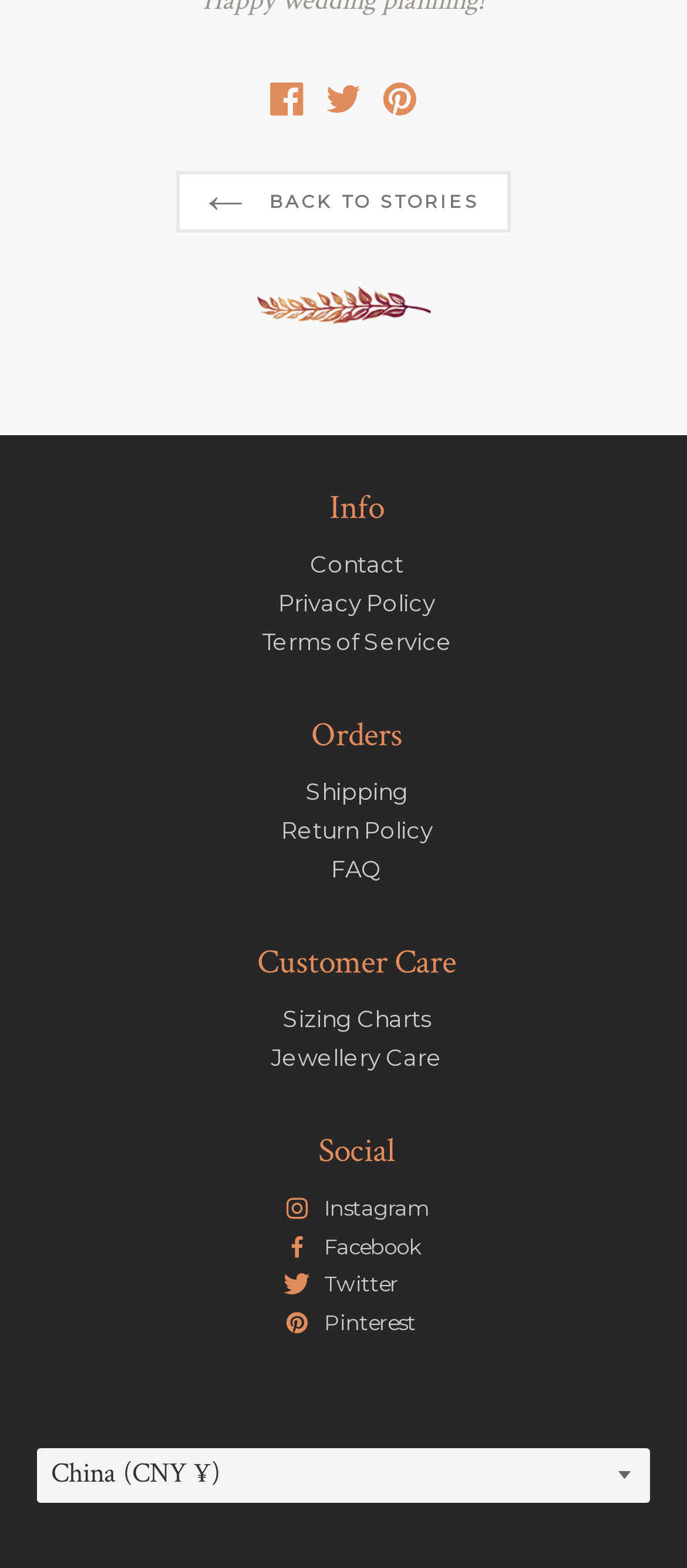Determine the bounding box coordinates of the clickable element to achieve the following action: 'Follow on Instagram'. Provide the coordinates as four float values between 0 and 1, formatted as [left, top, right, bottom].

[0.413, 0.759, 0.626, 0.783]